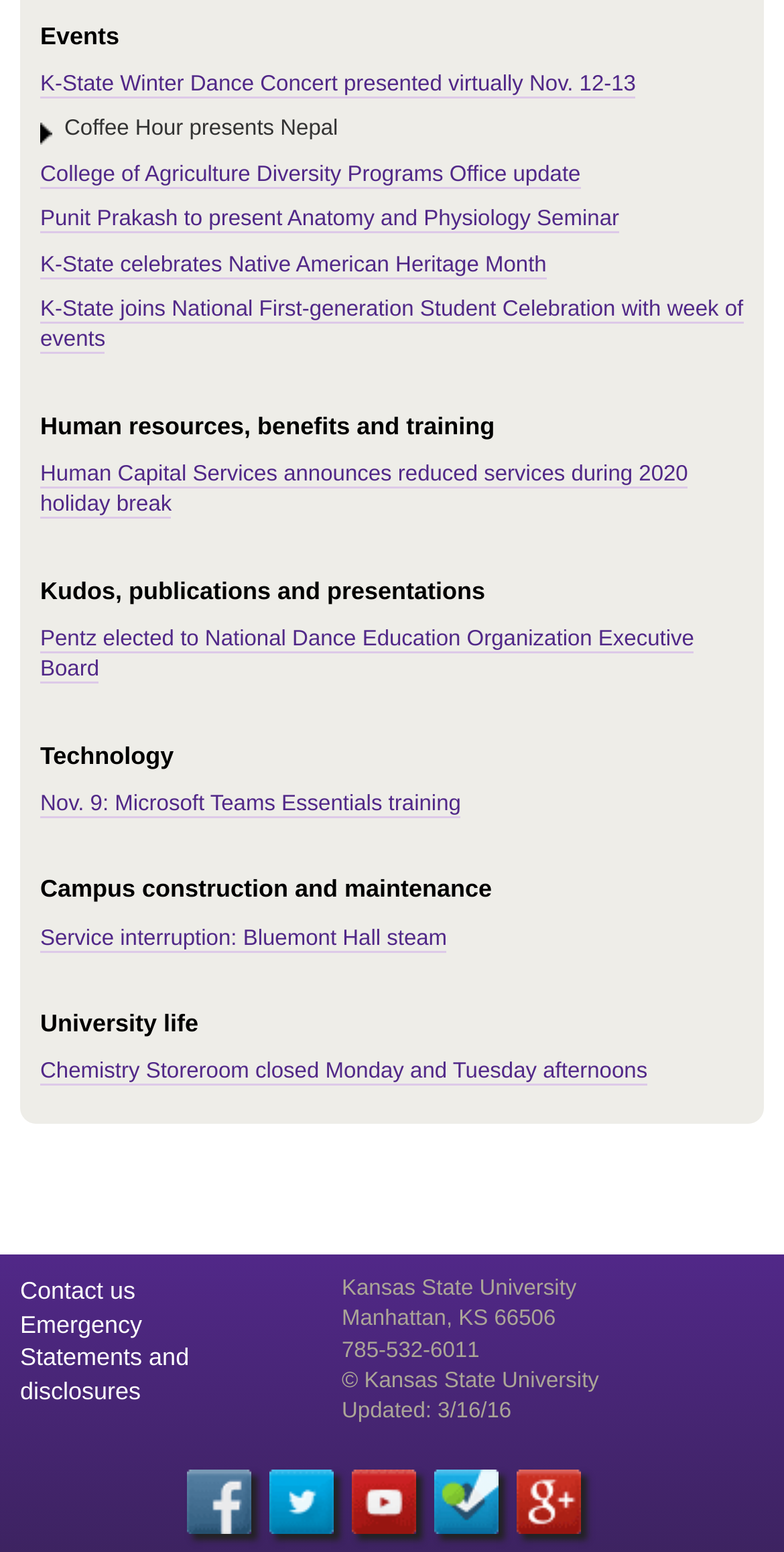What social media platforms are linked on the webpage?
Please provide a comprehensive and detailed answer to the question.

The webpage provides links to various social media platforms, including Facebook, Twitter, YouTube, Foursquare, and Google Plus, which suggests that the university has an online presence on these platforms.